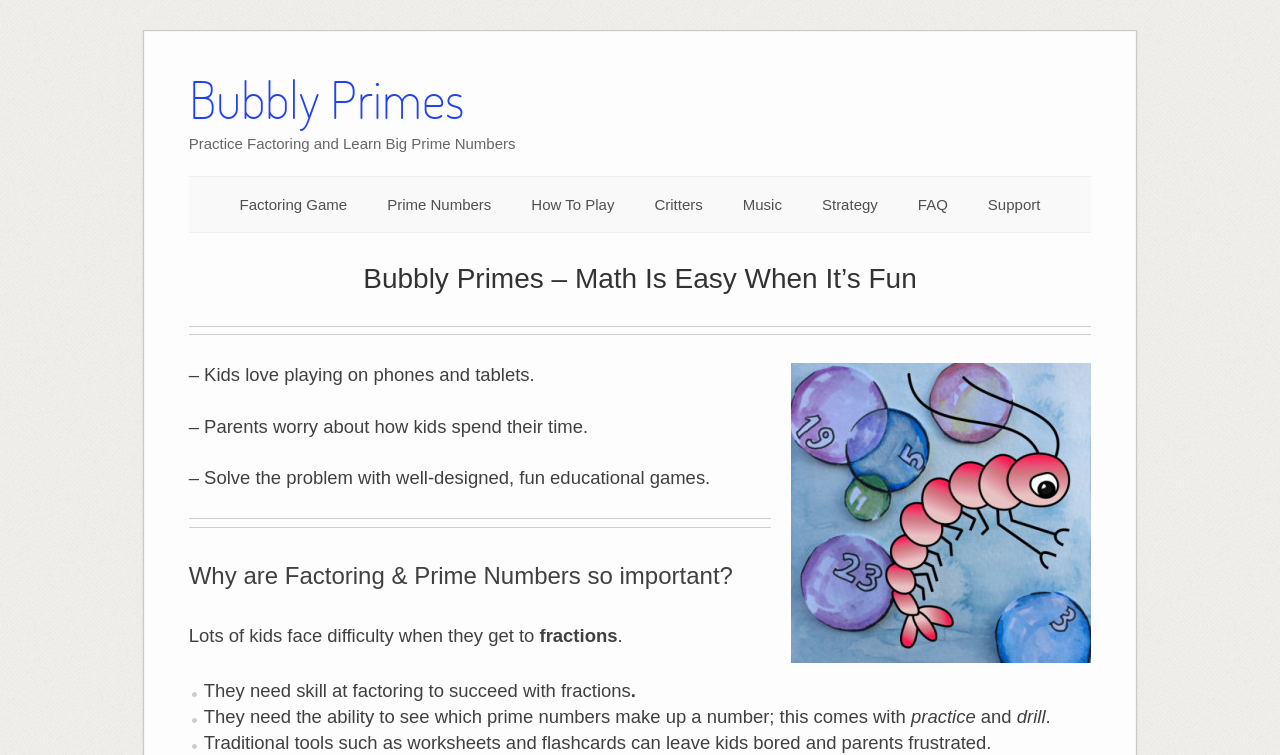Specify the bounding box coordinates of the element's area that should be clicked to execute the given instruction: "Explore 'Prime Numbers'". The coordinates should be four float numbers between 0 and 1, i.e., [left, top, right, bottom].

[0.302, 0.259, 0.384, 0.282]